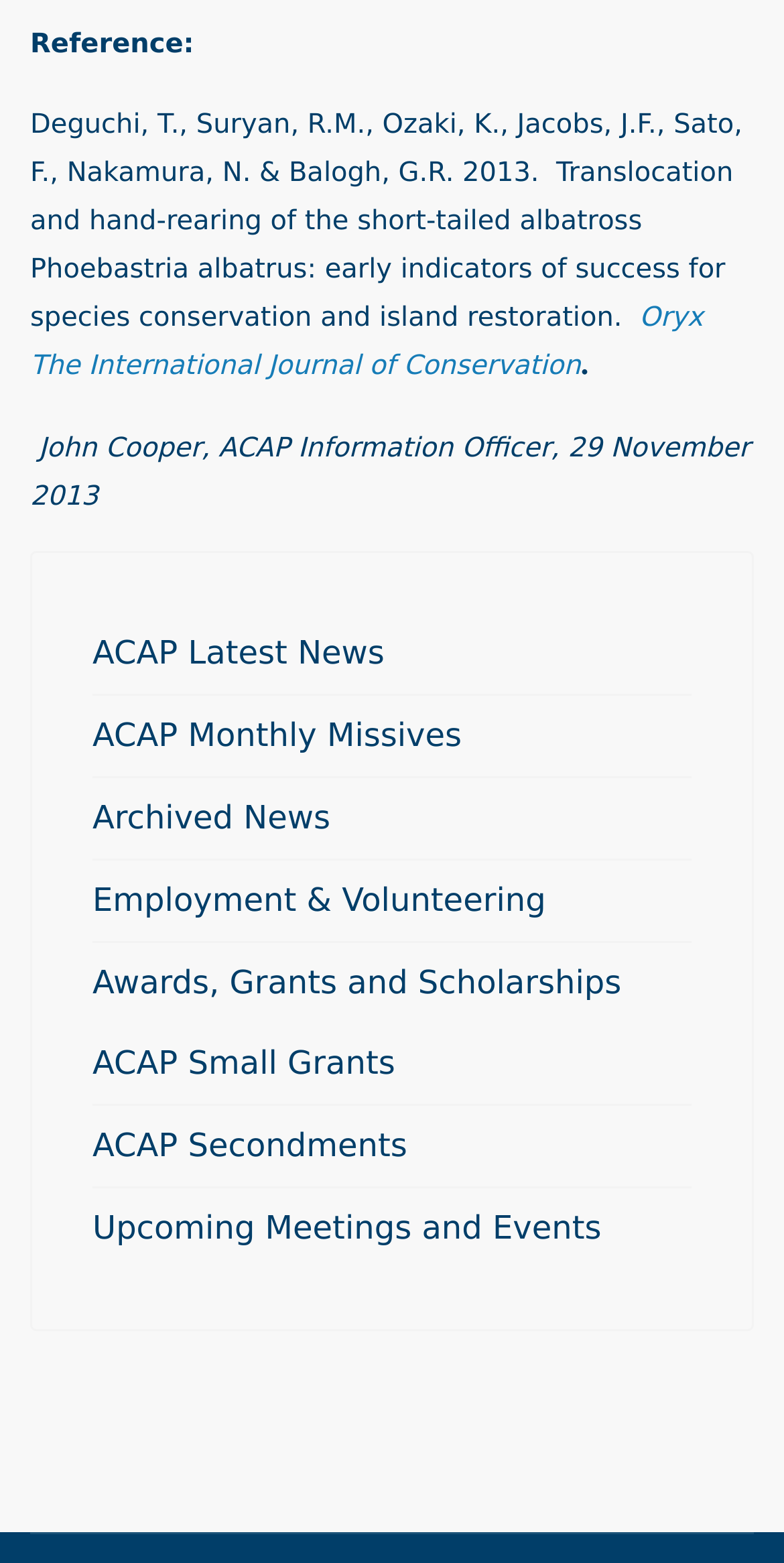Please provide a short answer using a single word or phrase for the question:
How many links are there in the main section?

7